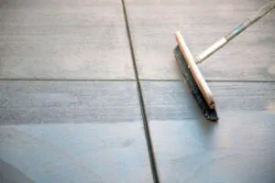Please provide a brief answer to the following inquiry using a single word or phrase:
What is the purpose of the brushing process?

aesthetic and functional